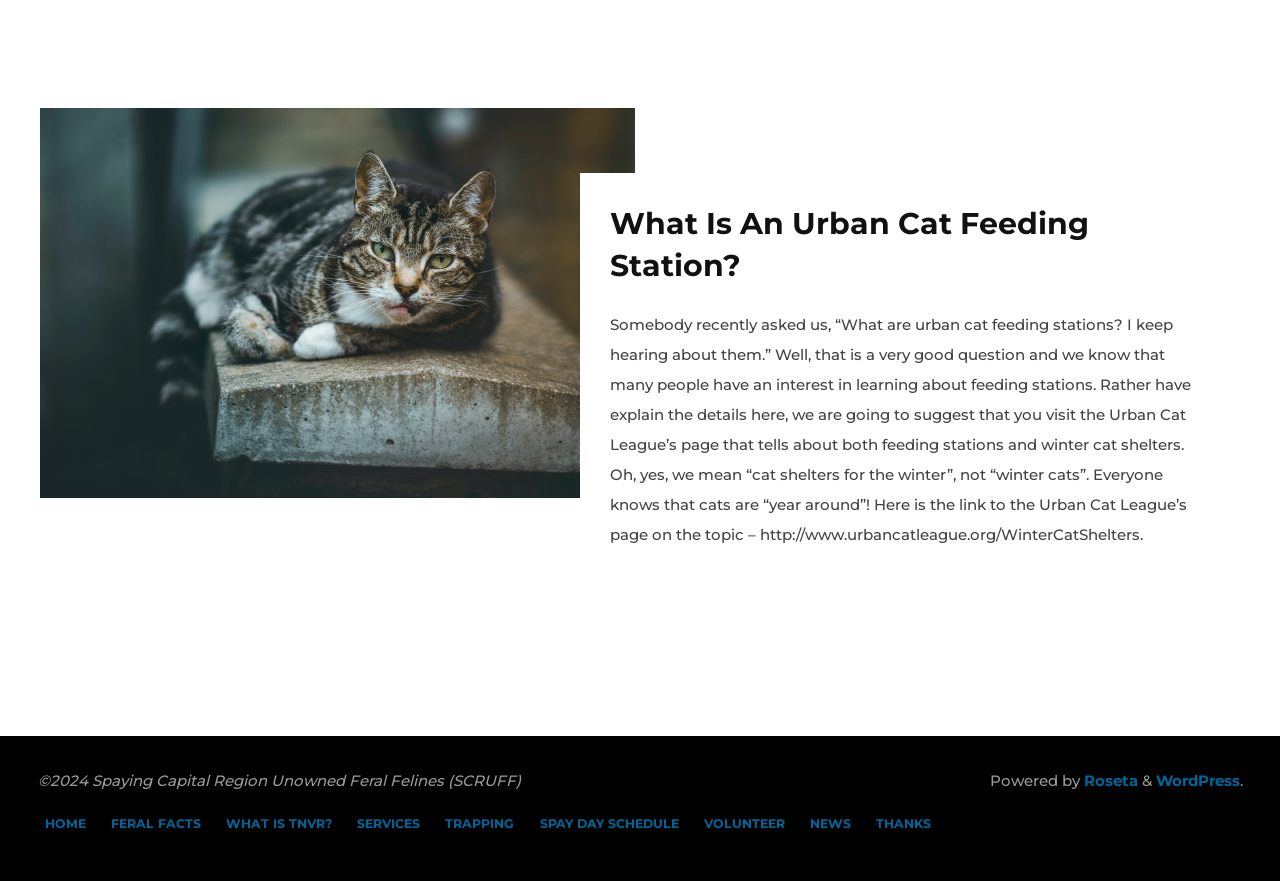Find the bounding box coordinates for the element described here: "FERAL FACTS".

[0.086, 0.921, 0.157, 0.949]